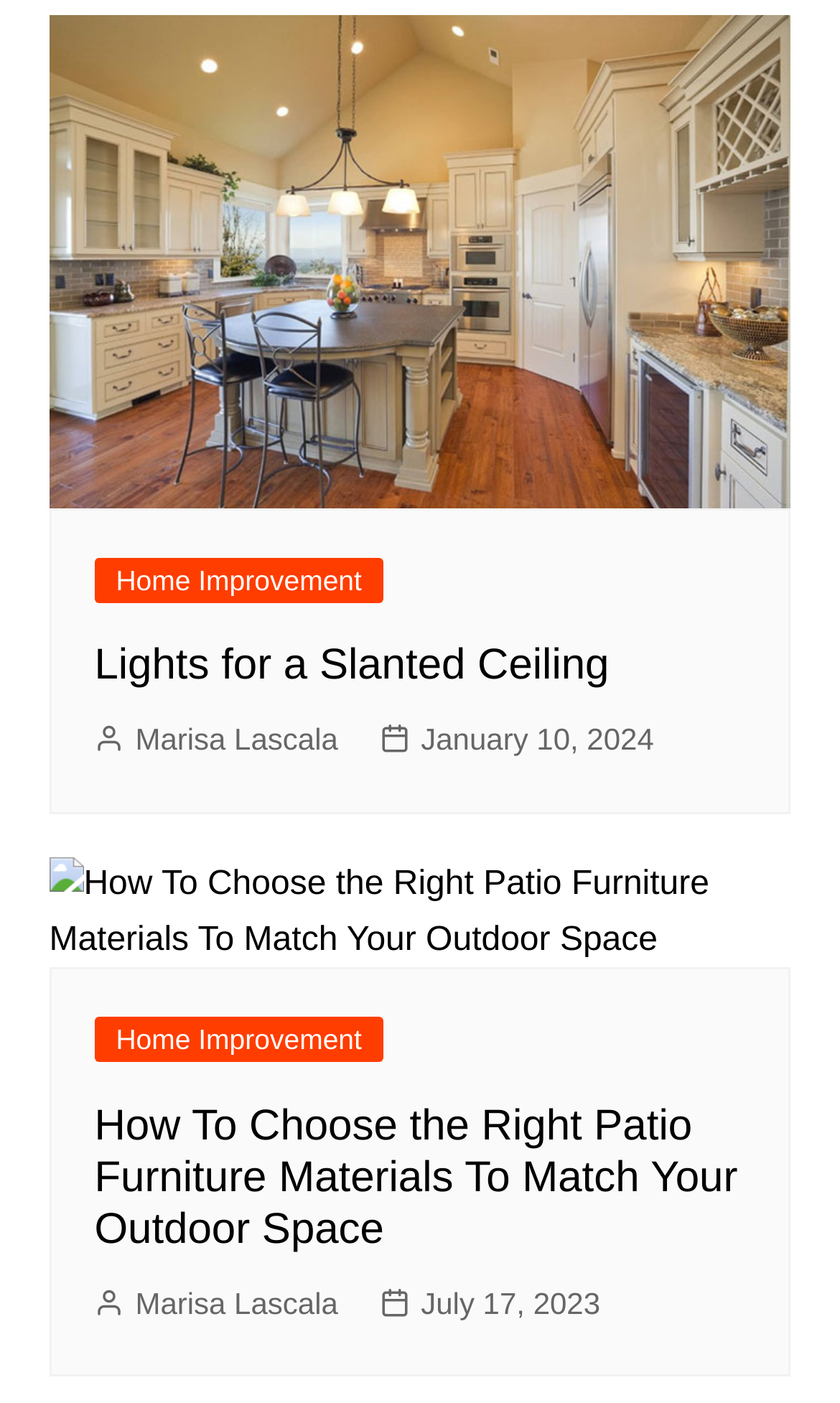What is the title of the first article?
Provide a detailed and extensive answer to the question.

The first article's title can be found in the heading element with the text 'Lights for a Slanted Ceiling' which is located at the top of the webpage.